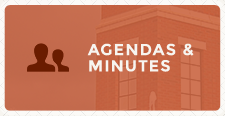What do the two icons represent?
Using the image provided, answer with just one word or phrase.

Participation or collaboration